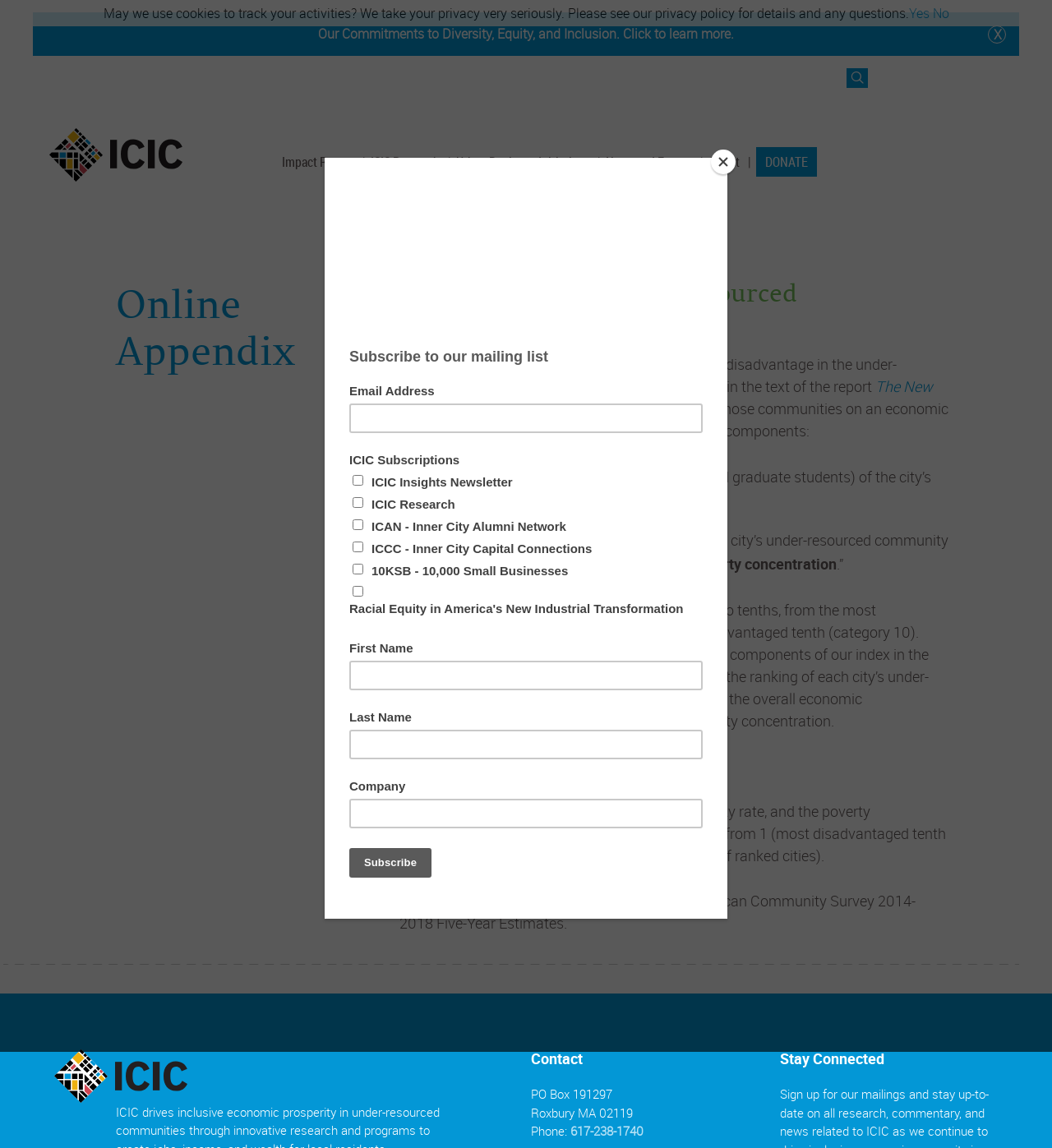Provide your answer in one word or a succinct phrase for the question: 
How are the rankings reported in the online appendix?

by dividing cities into tenths